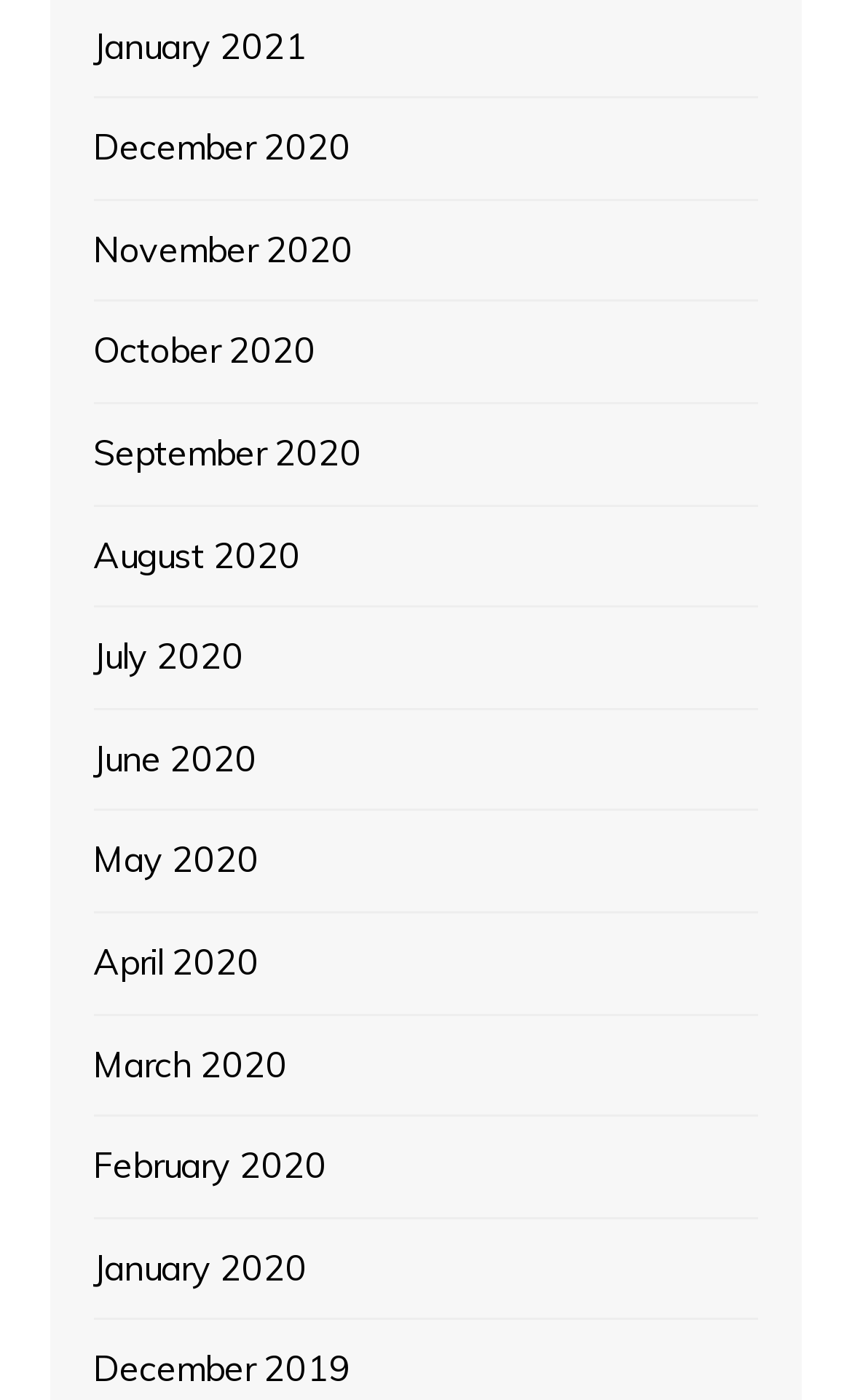Kindly determine the bounding box coordinates of the area that needs to be clicked to fulfill this instruction: "view January 2021".

[0.11, 0.013, 0.361, 0.053]